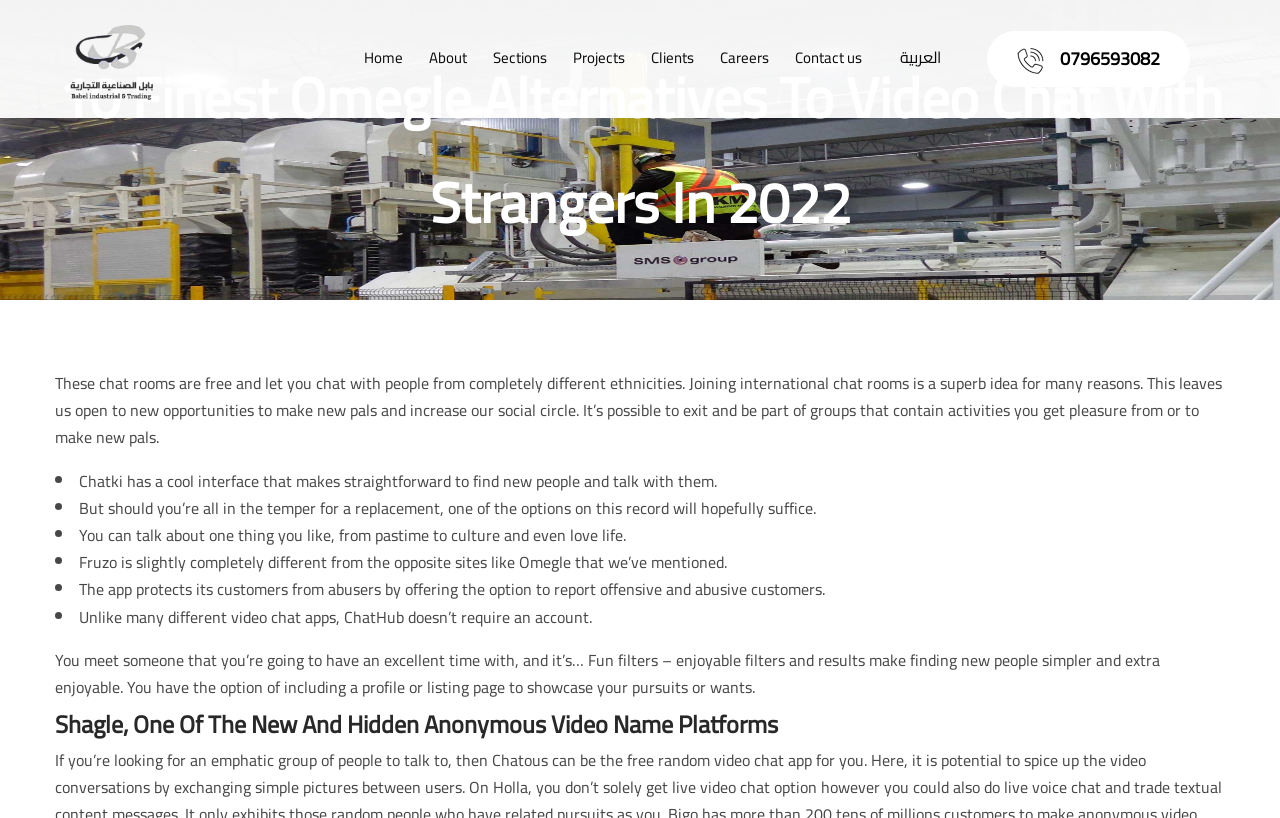Using a single word or phrase, answer the following question: 
How many links are in the top navigation menu?

9